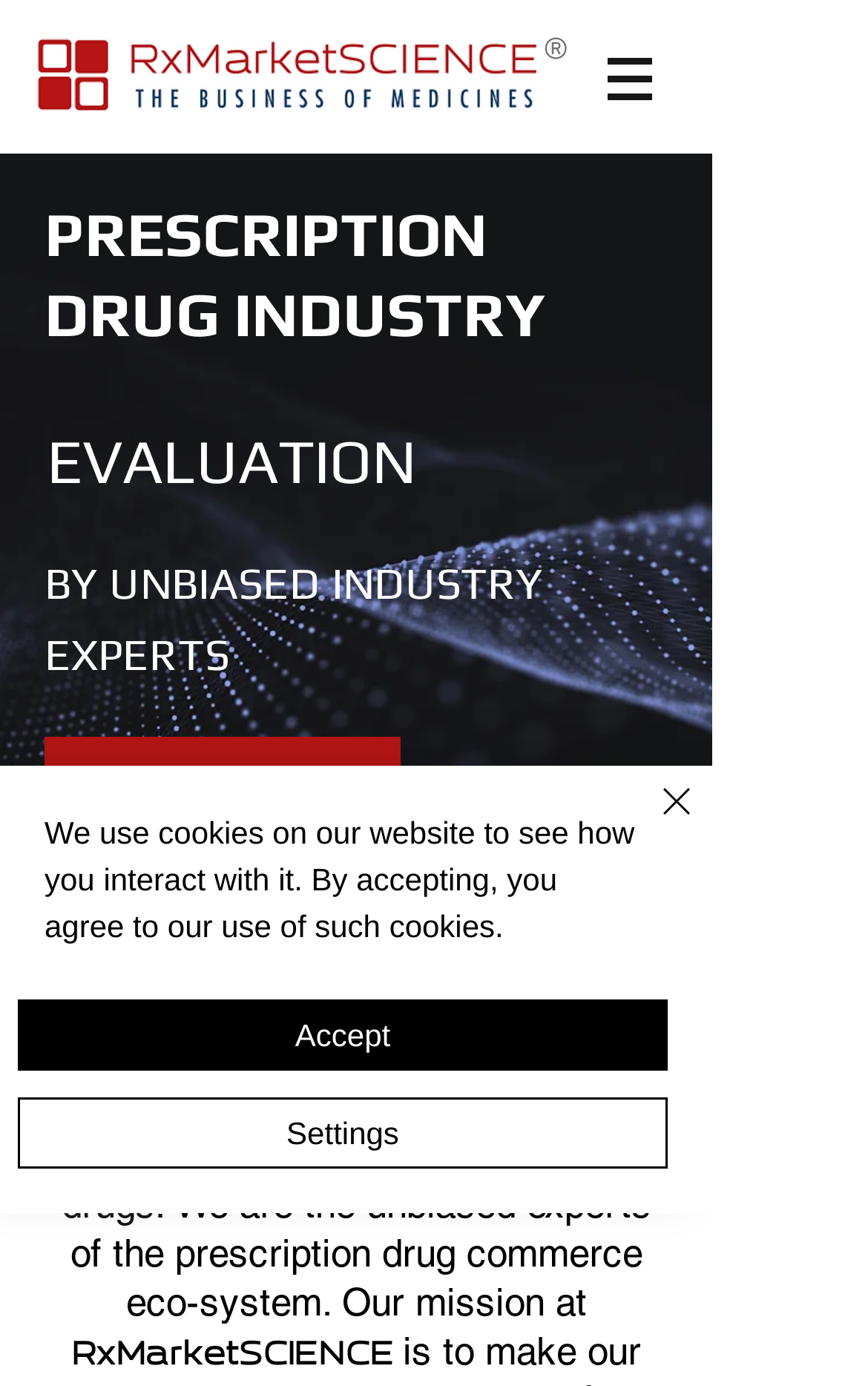Explain the features and main sections of the webpage comprehensively.

The webpage is divided into several sections. At the top left, there is a logo image with the text "Original.png". Next to it, on the top right, is a navigation menu labeled "Site" with a button that has a popup menu. The button is accompanied by a small image.

Below the navigation menu, there is a large heading that spans most of the width of the page, reading "PRESCRIPTION DRUG INDUSTRY". Underneath this heading, there is a region labeled "Slideshow" that takes up most of the page's width. Within this region, there is a heading that reads "RESEARCH".

To the right of the "Slideshow" region, there is another heading that reads "BY UNBIASED INDUSTRY EXPERTS". Below this heading, there is a link labeled "LEARN MORE". 

Further down the page, there is a section with the company name "RxMarketSCIENCE" and a brief description of the company's services. The description is a few sentences long and explains that the company is a research, analysis, evaluation, and education firm specializing in the study of the global business ecosystem of prescription drugs.

At the very bottom of the page, there is a cookie alert notification that spans most of the page's width. The notification has three buttons: "Accept", "Settings", and "Close". The "Close" button has a small image next to it.